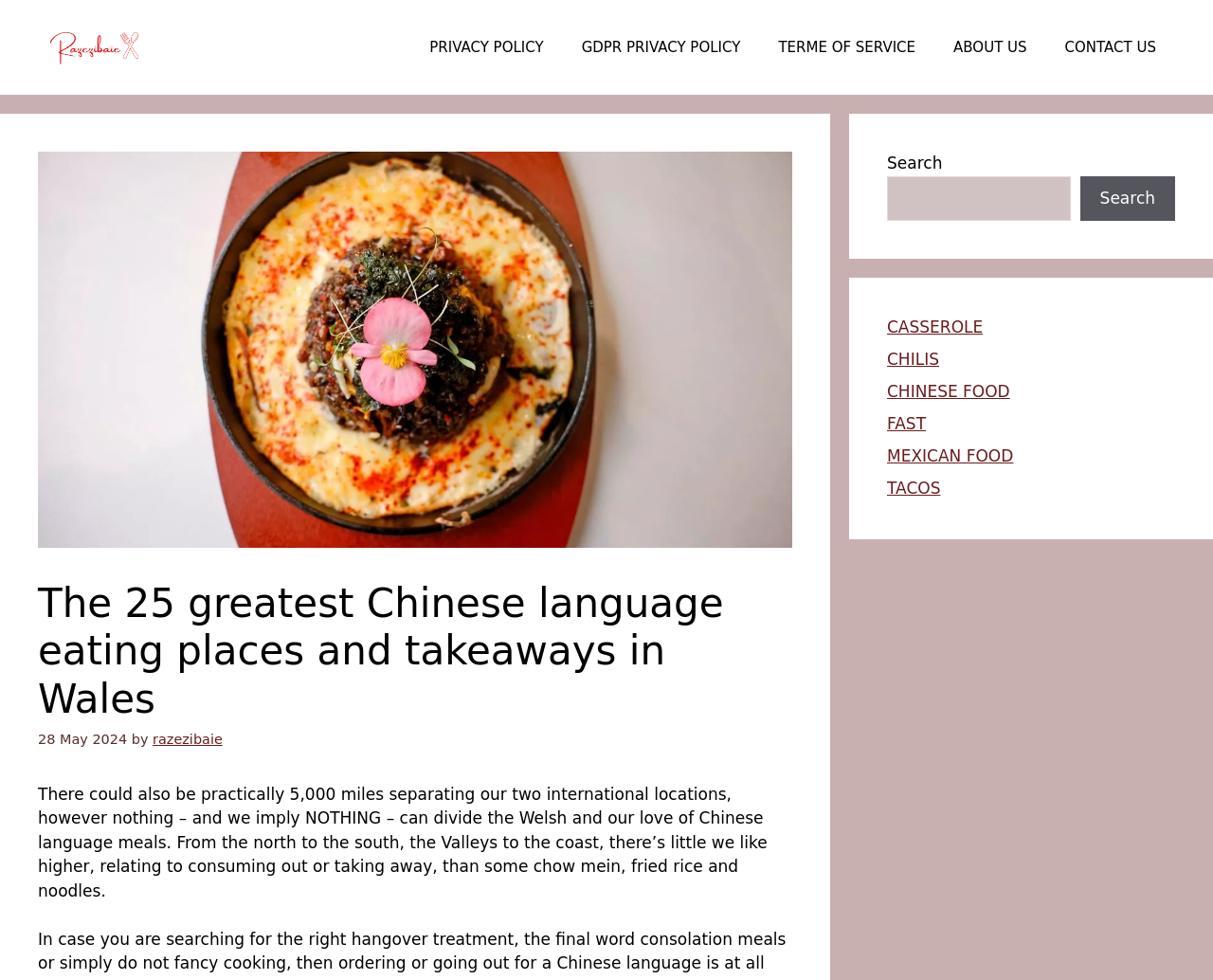Please specify the bounding box coordinates of the region to click in order to perform the following instruction: "Read about 'British Rail Prices Projected to Rise by 3.2% in 2019'".

None